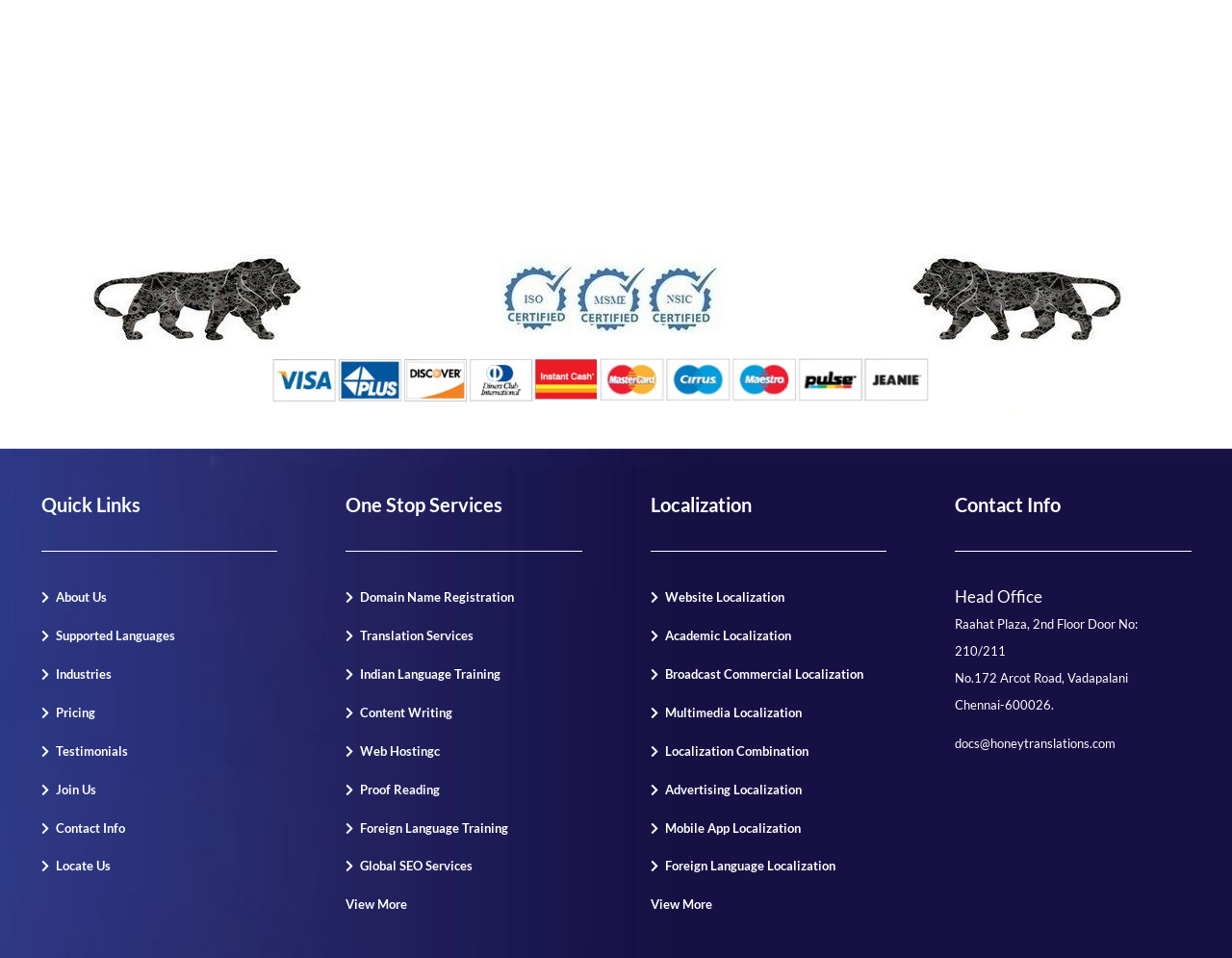What is the purpose of the 'Localization' section?
Refer to the image and answer the question using a single word or phrase.

To provide localization services